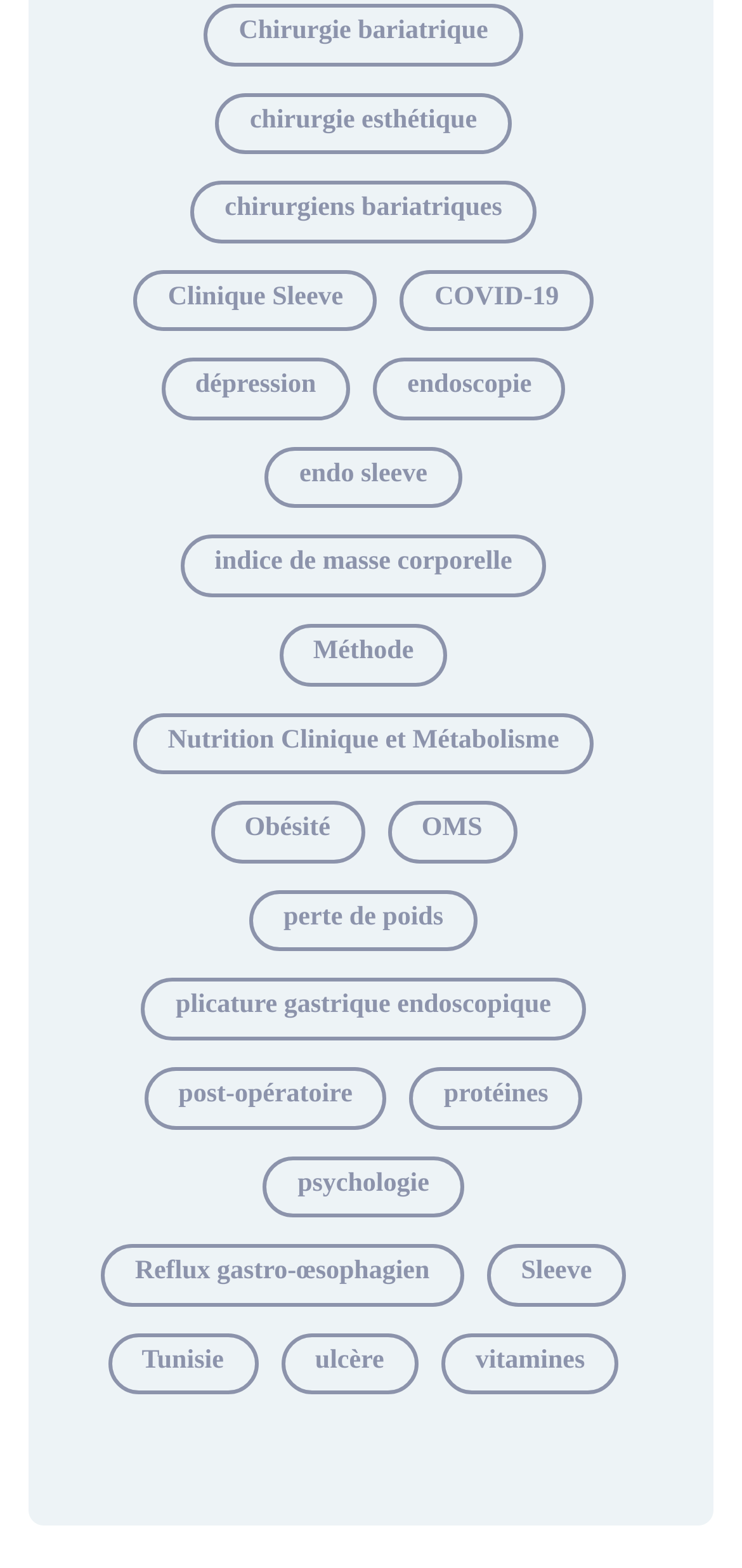Locate the bounding box coordinates of the element's region that should be clicked to carry out the following instruction: "learn about Obésité". The coordinates need to be four float numbers between 0 and 1, i.e., [left, top, right, bottom].

[0.283, 0.511, 0.491, 0.551]